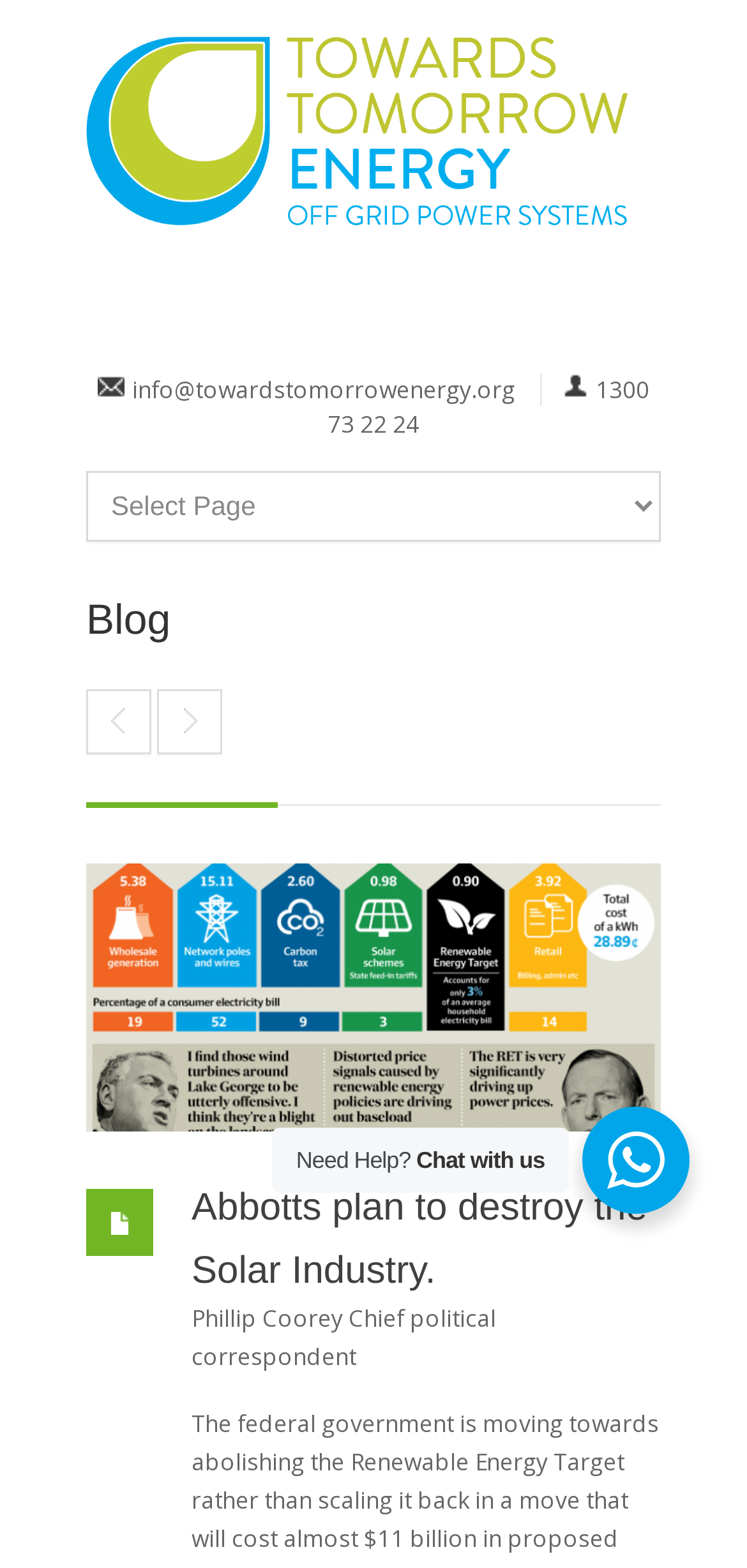Extract the bounding box coordinates for the HTML element that matches this description: "Need Help? Chat with us". The coordinates should be four float numbers between 0 and 1, i.e., [left, top, right, bottom].

[0.779, 0.706, 0.923, 0.774]